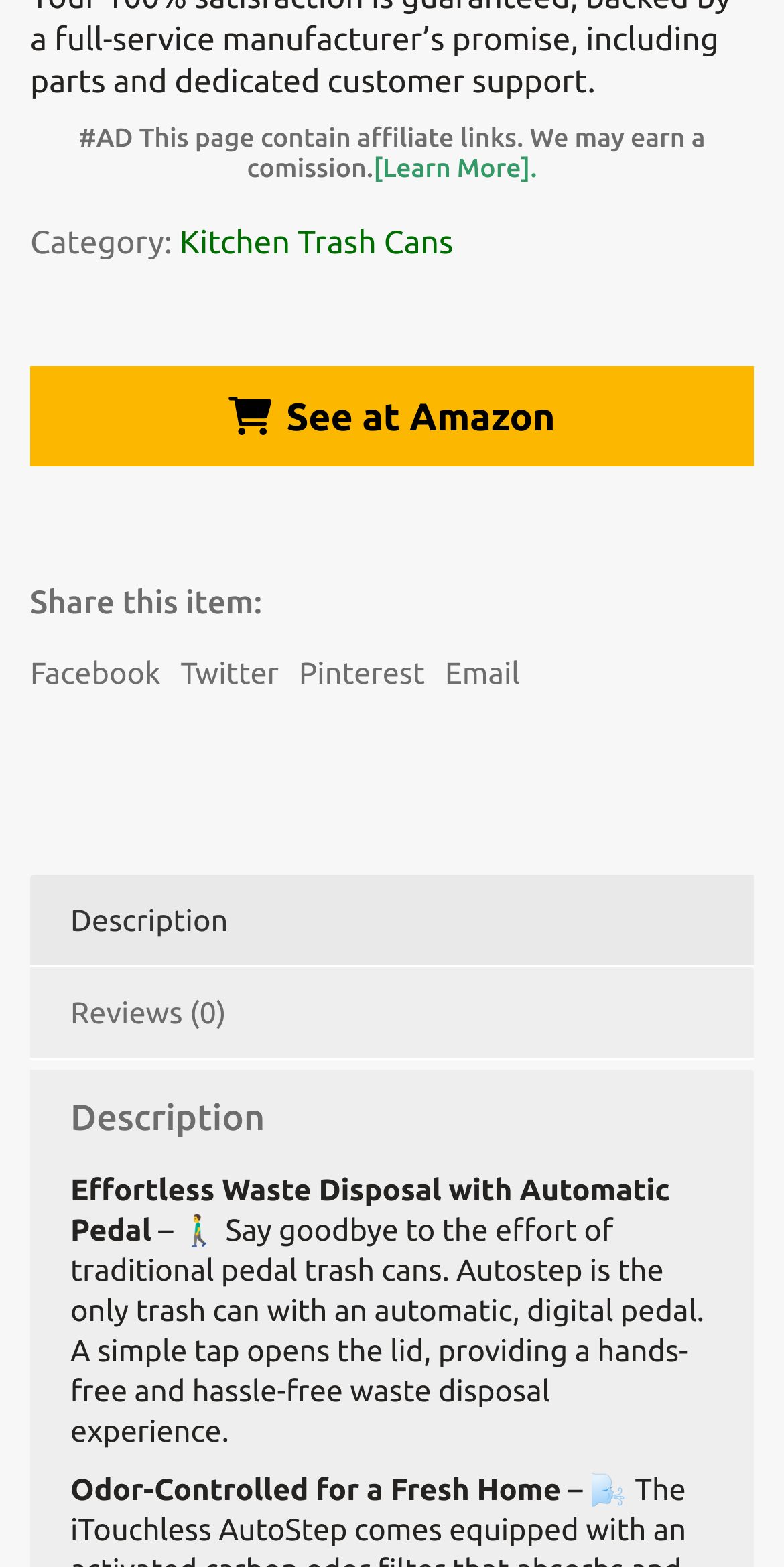Please answer the following question using a single word or phrase: 
How many reviews are there for this product?

0